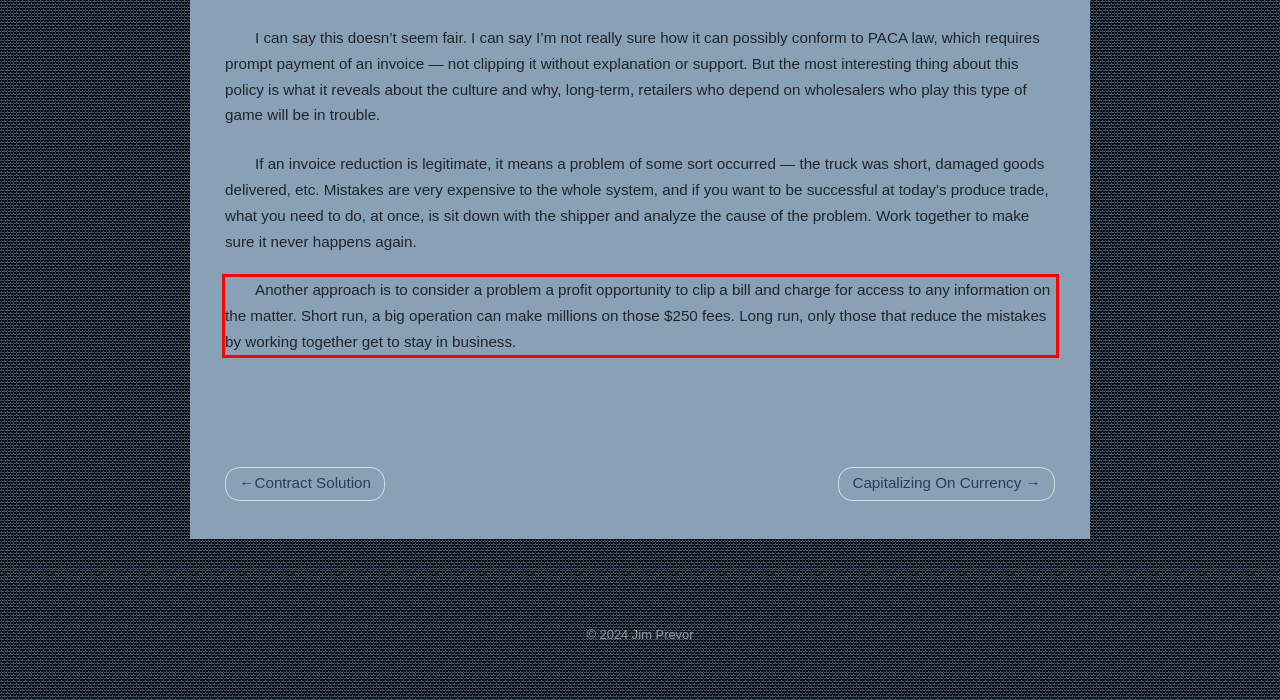Review the webpage screenshot provided, and perform OCR to extract the text from the red bounding box.

Another approach is to consider a problem a profit opportunity to clip a bill and charge for access to any information on the matter. Short run, a big operation can make millions on those $250 fees. Long run, only those that reduce the mistakes by working together get to stay in business.